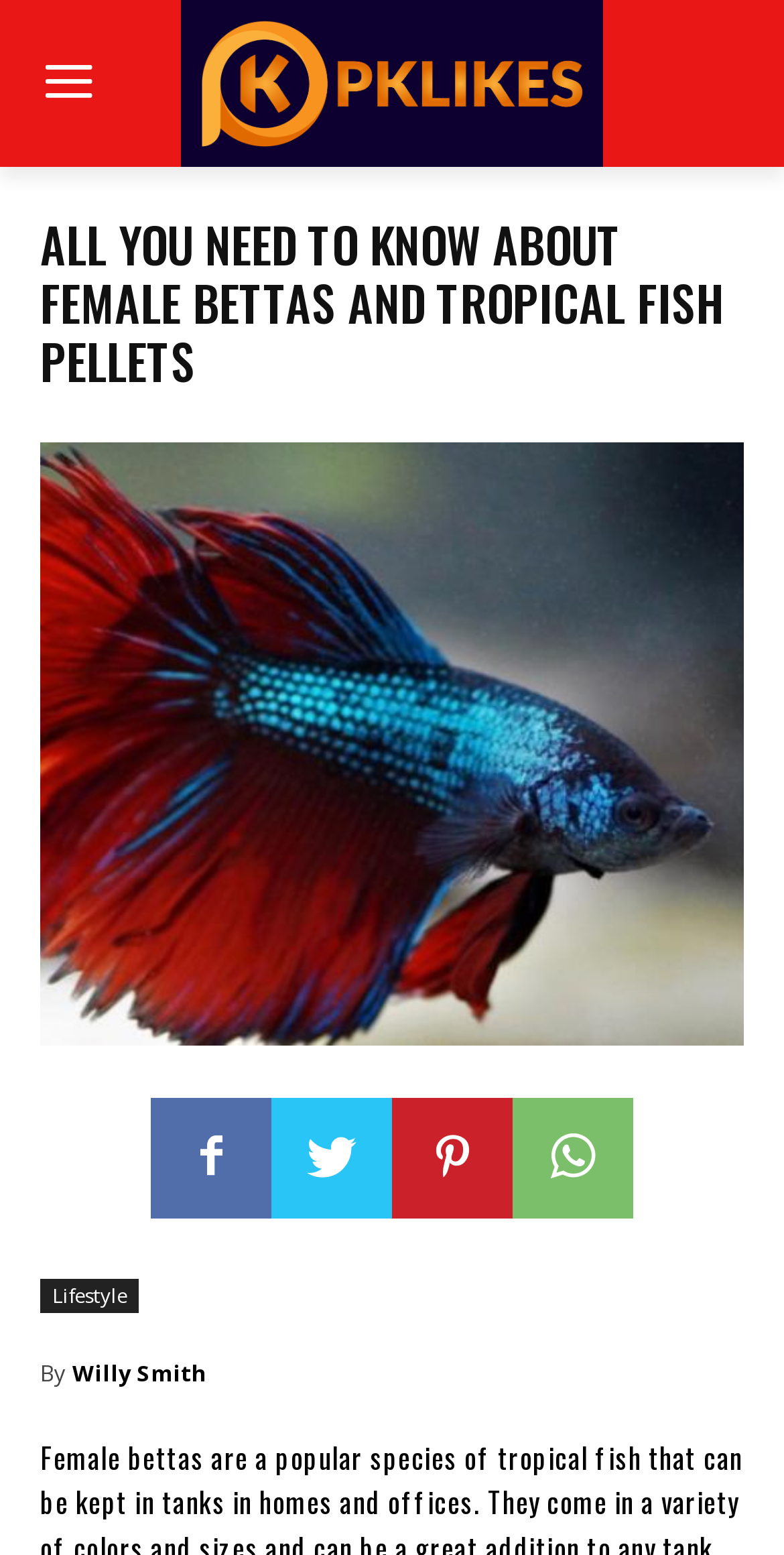How many social media links are present?
Using the picture, provide a one-word or short phrase answer.

4